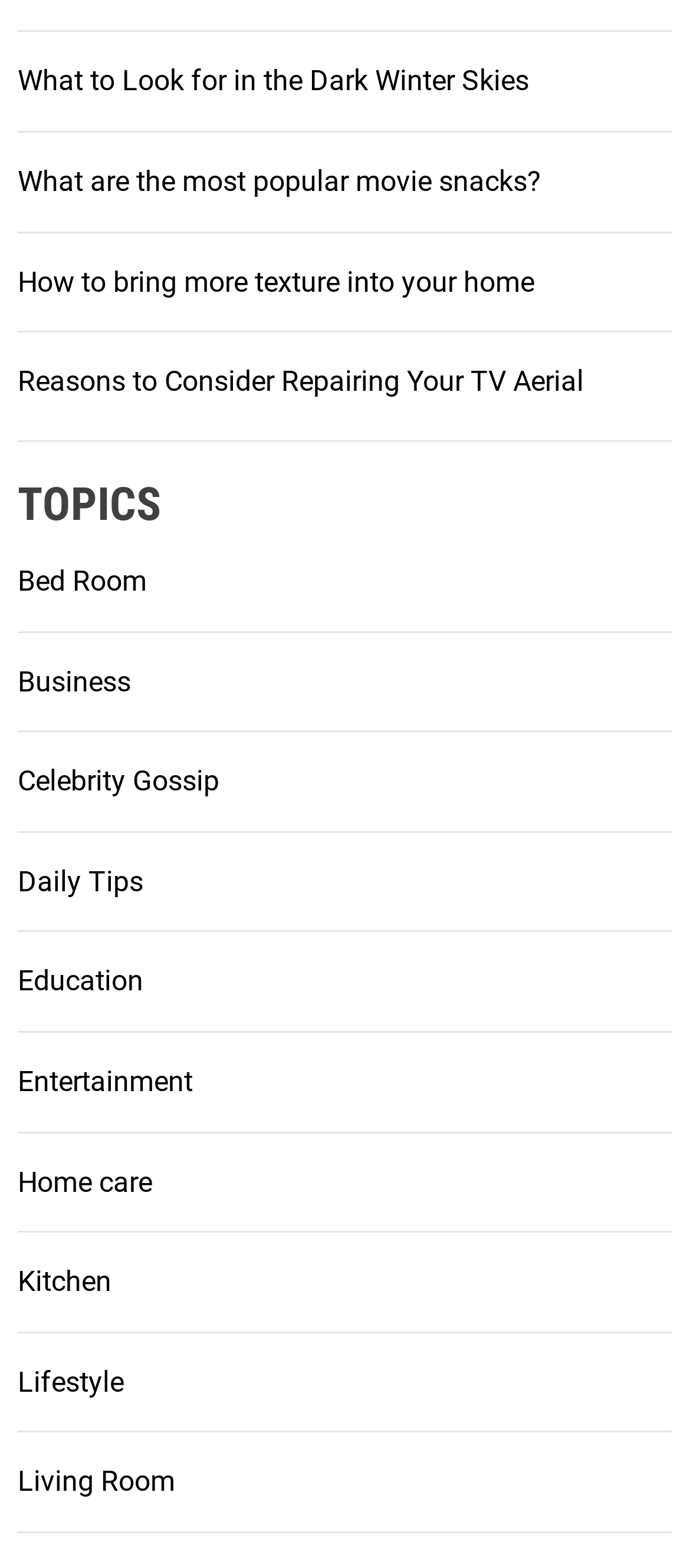Please locate the bounding box coordinates of the element's region that needs to be clicked to follow the instruction: "Discover the most popular movie snacks". The bounding box coordinates should be provided as four float numbers between 0 and 1, i.e., [left, top, right, bottom].

[0.026, 0.105, 0.785, 0.126]